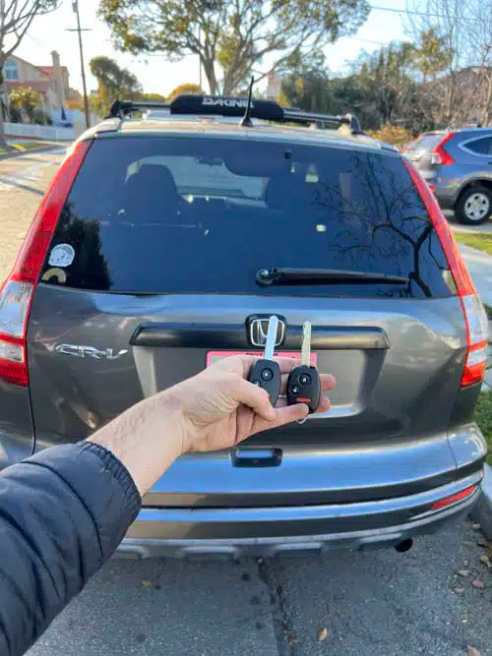Provide a brief response in the form of a single word or phrase:
What is the specialty of Nonstop Locksmith 24/7?

Automotive locksmith solutions